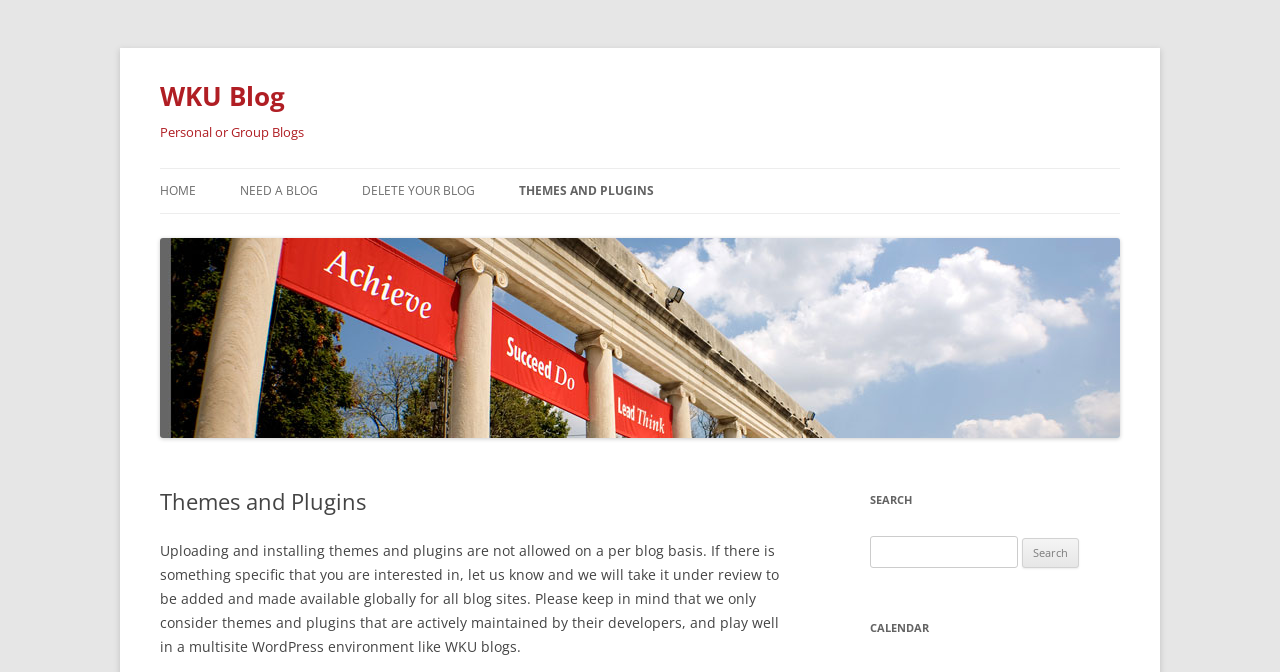From the given element description: "Need A Blog", find the bounding box for the UI element. Provide the coordinates as four float numbers between 0 and 1, in the order [left, top, right, bottom].

[0.188, 0.251, 0.248, 0.317]